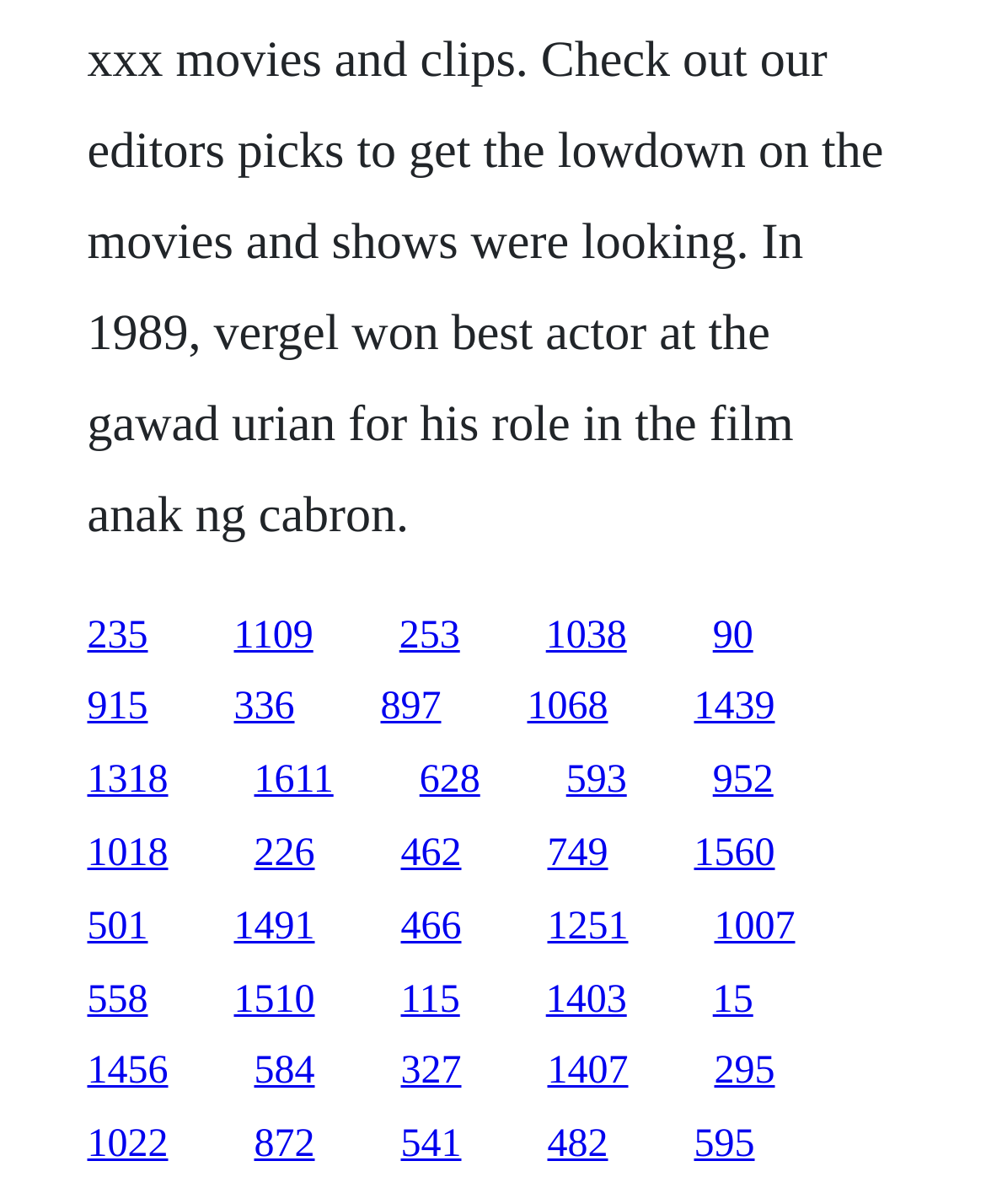Provide a short answer using a single word or phrase for the following question: 
How many links have a width greater than 0.1?

20